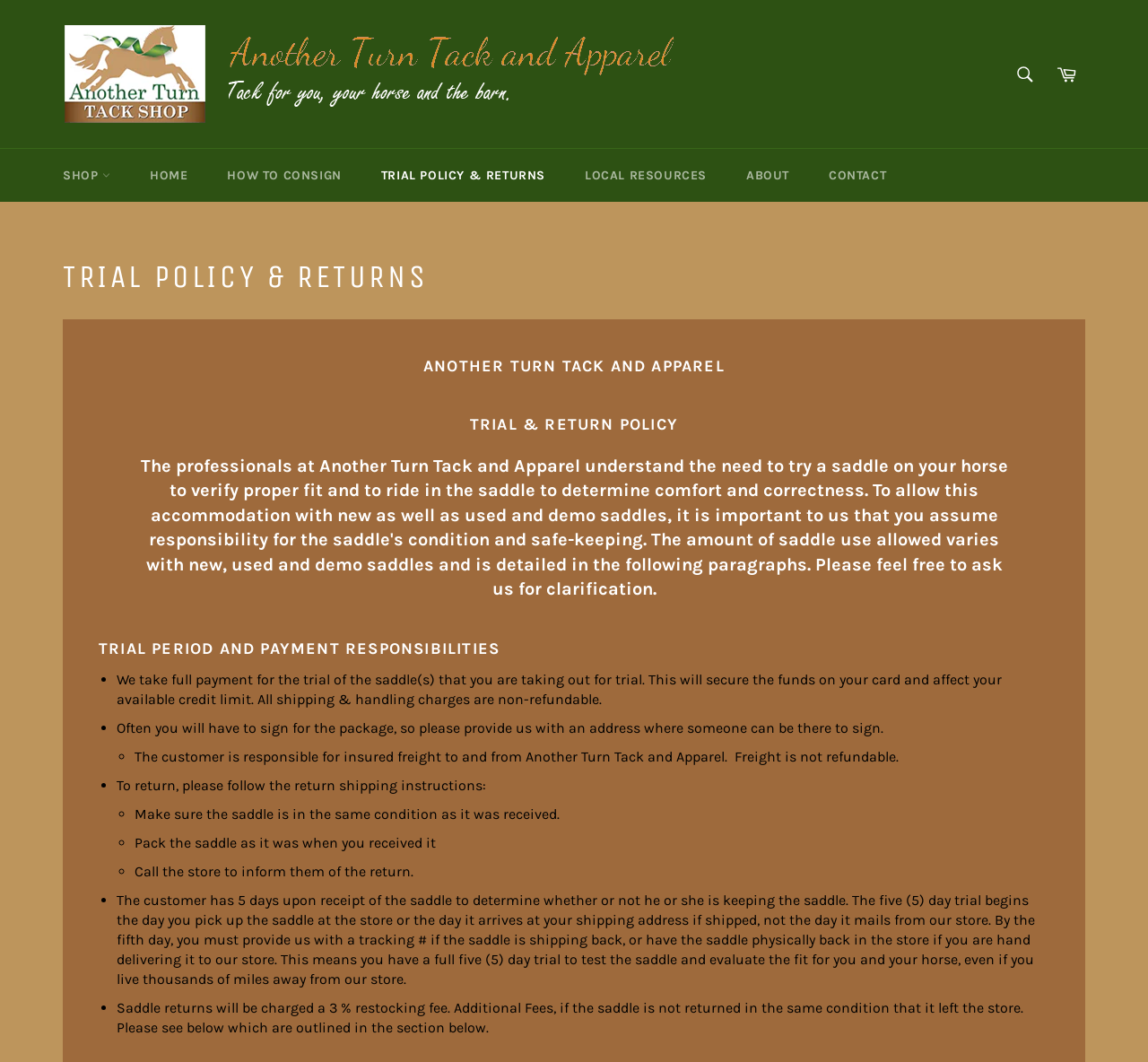Locate the bounding box coordinates of the element that should be clicked to fulfill the instruction: "Visit the shop page".

[0.039, 0.14, 0.112, 0.19]